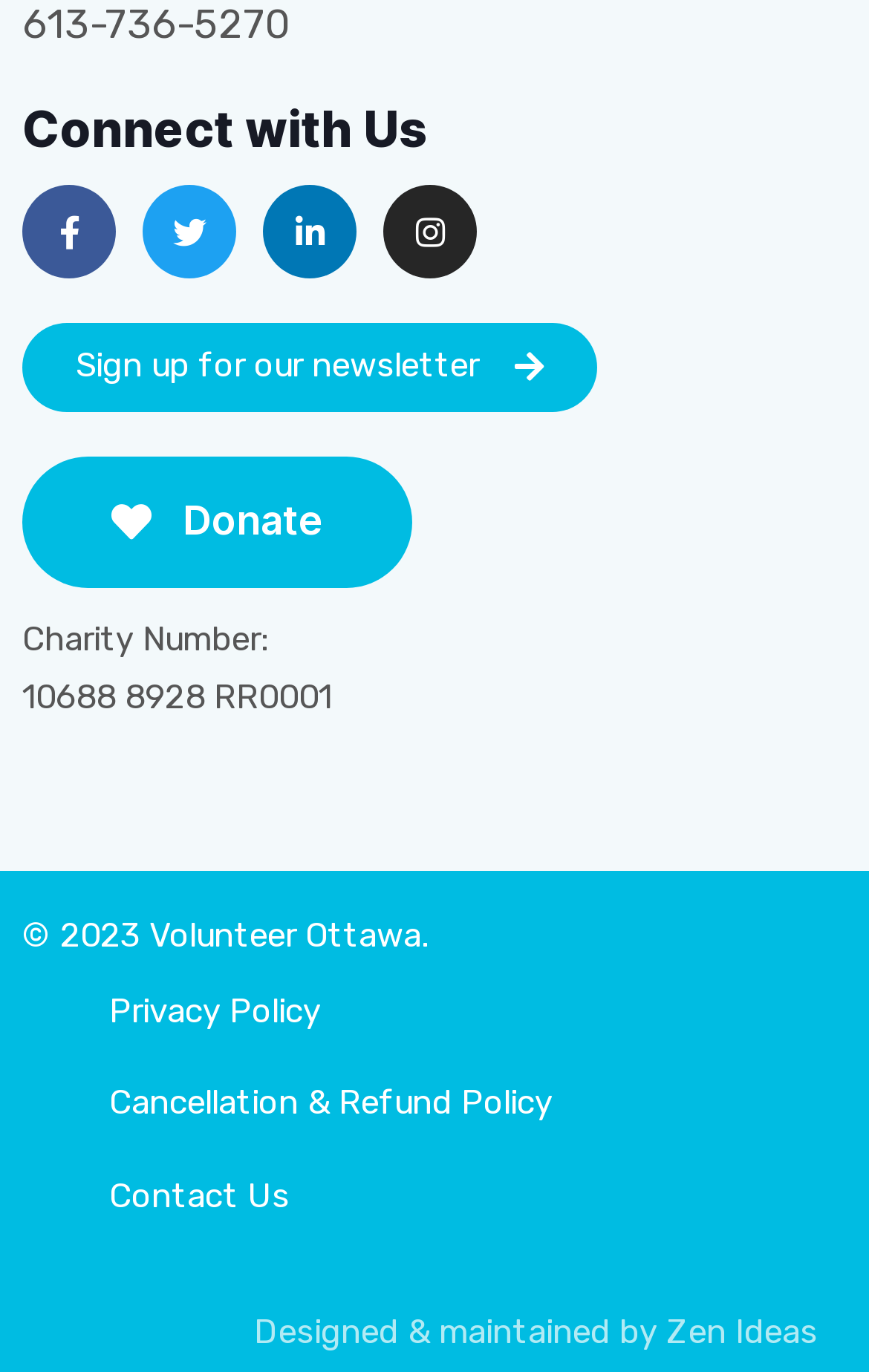Please identify the bounding box coordinates of the element on the webpage that should be clicked to follow this instruction: "View the privacy policy". The bounding box coordinates should be given as four float numbers between 0 and 1, formatted as [left, top, right, bottom].

[0.087, 0.704, 0.408, 0.771]